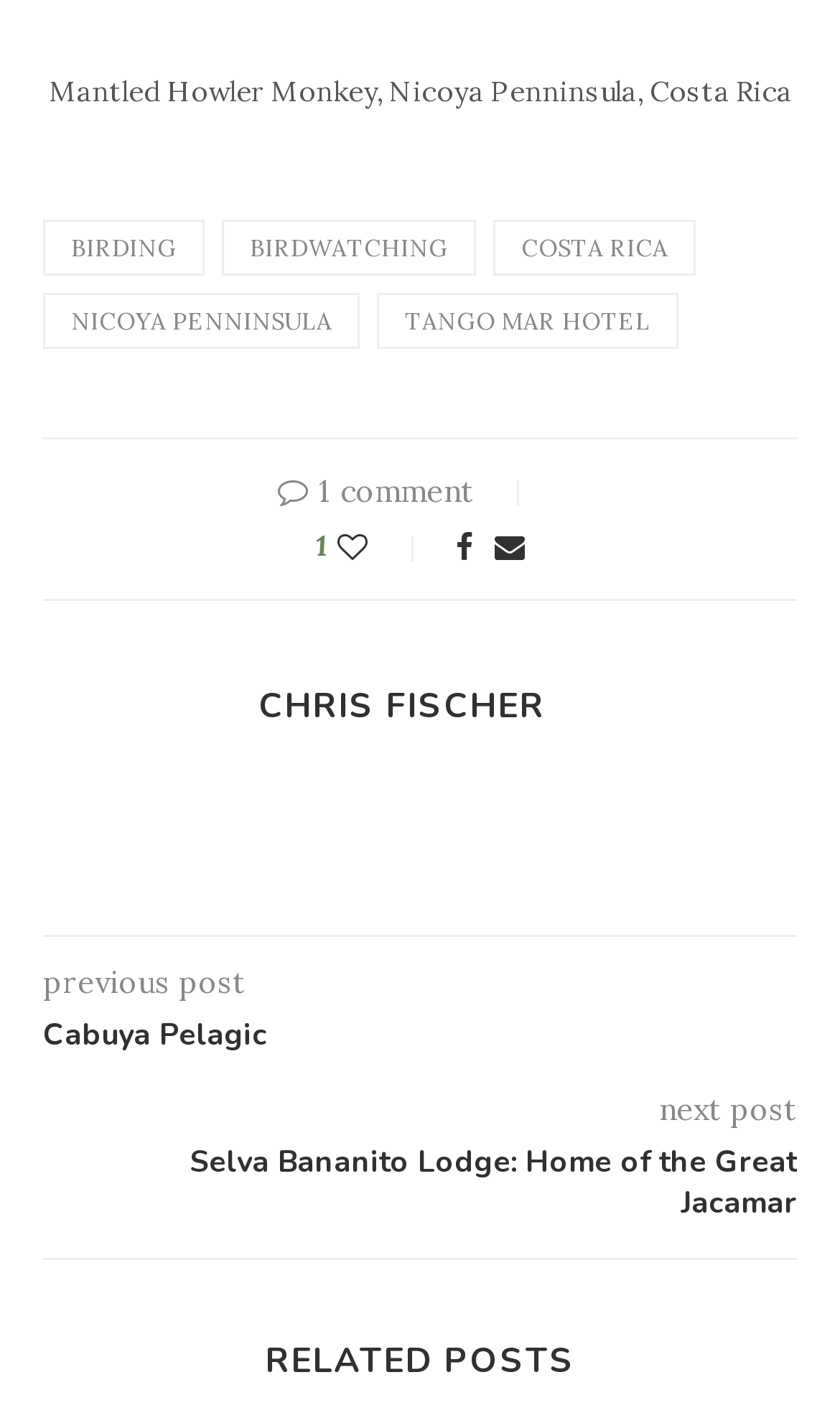Identify the coordinates of the bounding box for the element that must be clicked to accomplish the instruction: "View RELATED POSTS".

[0.29, 0.943, 0.71, 0.977]